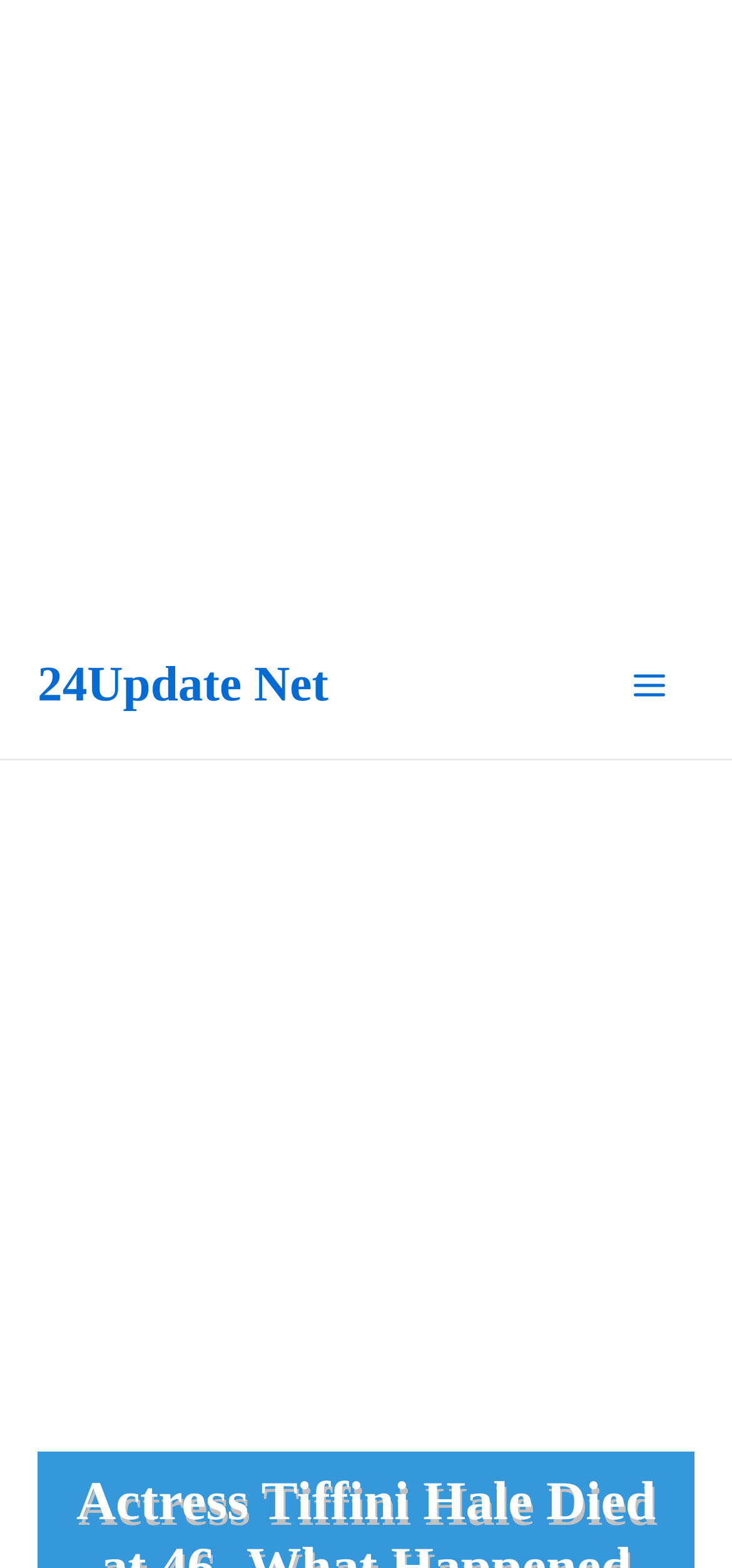Please determine the headline of the webpage and provide its content.

Actress Tiffini Hale Died at 46 -What Happened With Her!